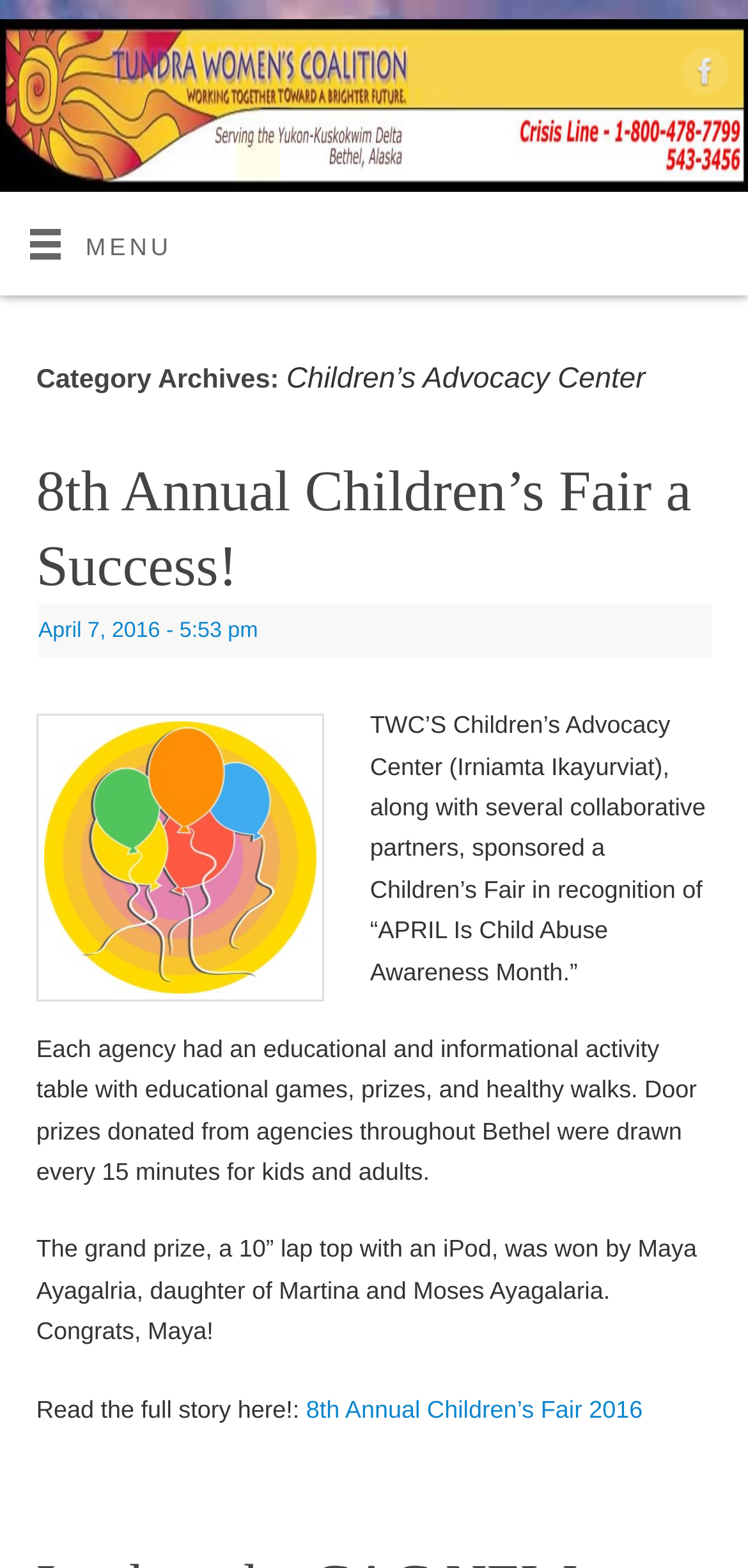Please provide the bounding box coordinates in the format (top-left x, top-left y, bottom-right x, bottom-right y). Remember, all values are floating point numbers between 0 and 1. What is the bounding box coordinate of the region described as: 8th Annual Children’s Fair 2016

[0.409, 0.89, 0.859, 0.907]